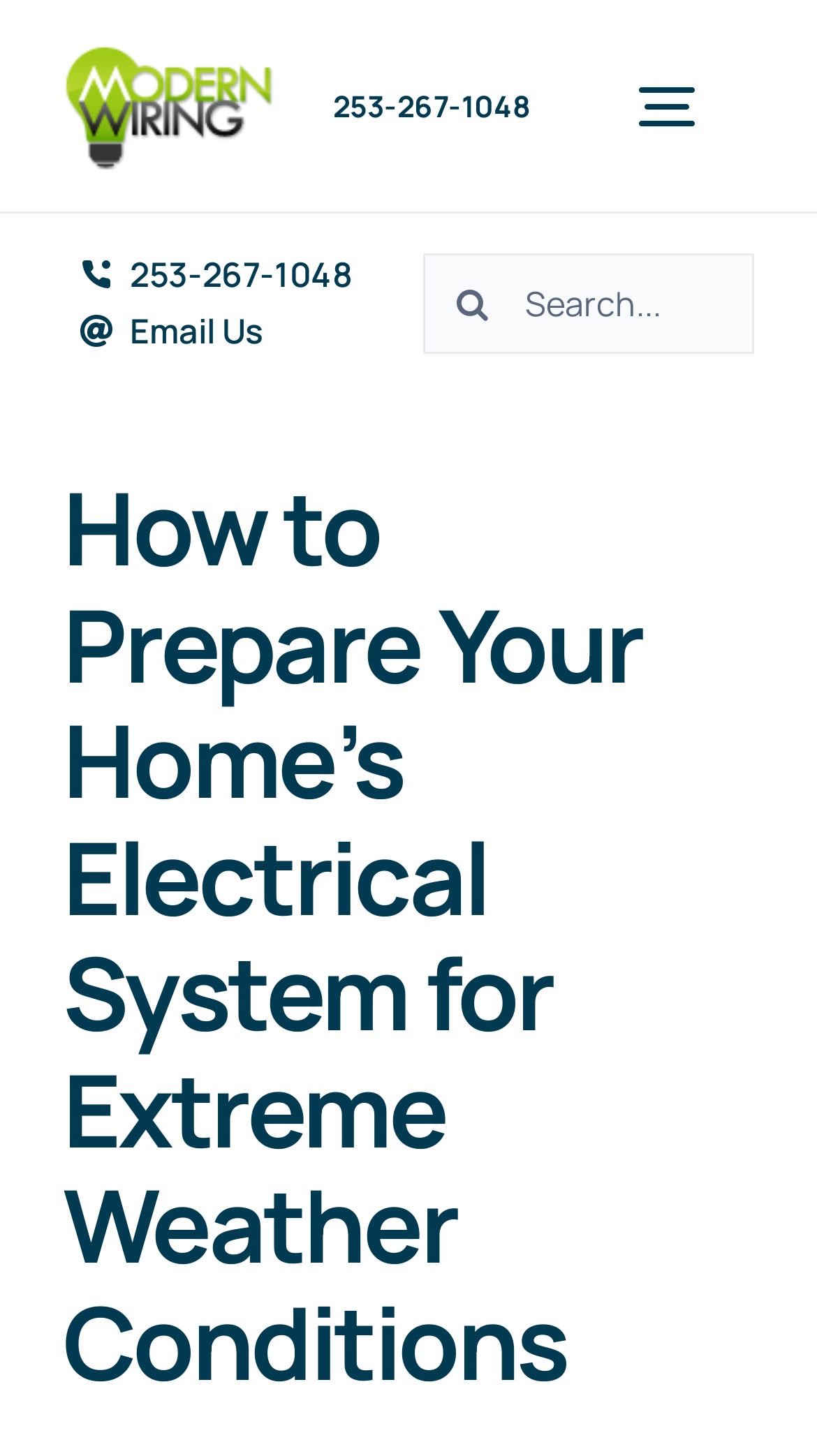What is the topic of the webpage?
Please answer the question with a single word or phrase, referencing the image.

Electrical system preparation